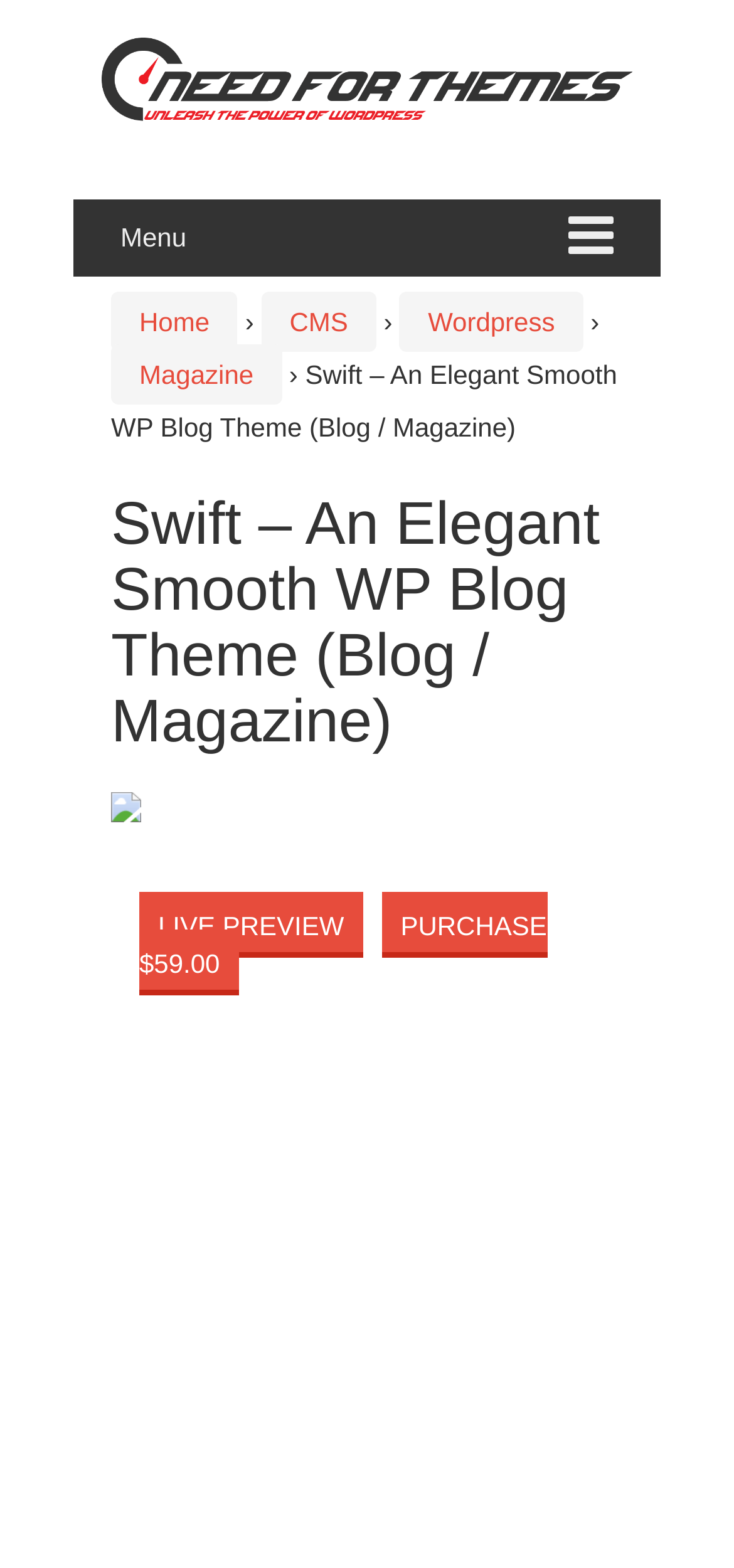How many call-to-action buttons are there?
Please use the image to provide an in-depth answer to the question.

I counted the number of call-to-action buttons, which are 'LIVE PREVIEW' and 'PURCHASE $59.00', totaling 2 buttons that prompt users to take action.